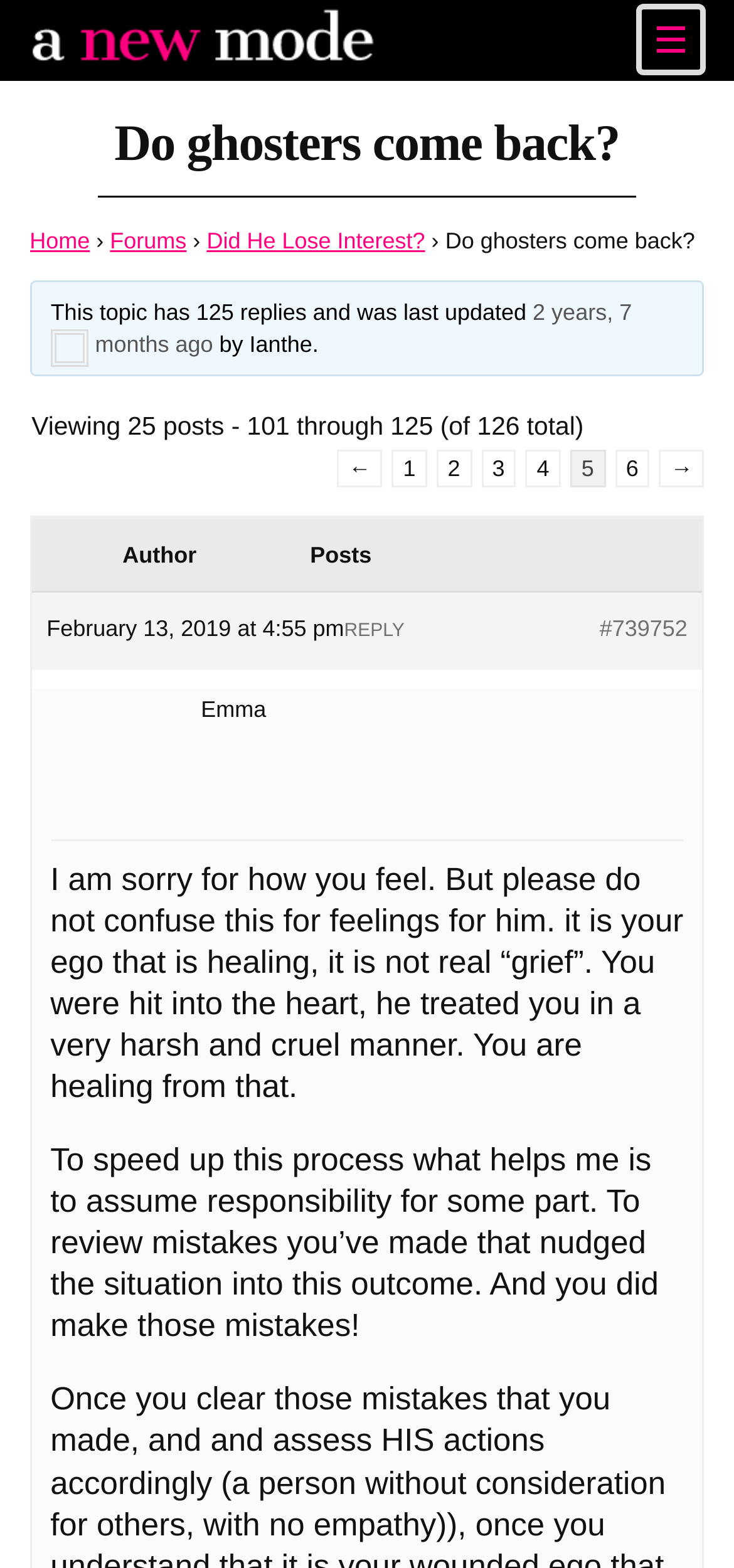Find the bounding box coordinates of the element you need to click on to perform this action: 'Go to page 2'. The coordinates should be represented by four float values between 0 and 1, in the format [left, top, right, bottom].

[0.594, 0.287, 0.642, 0.311]